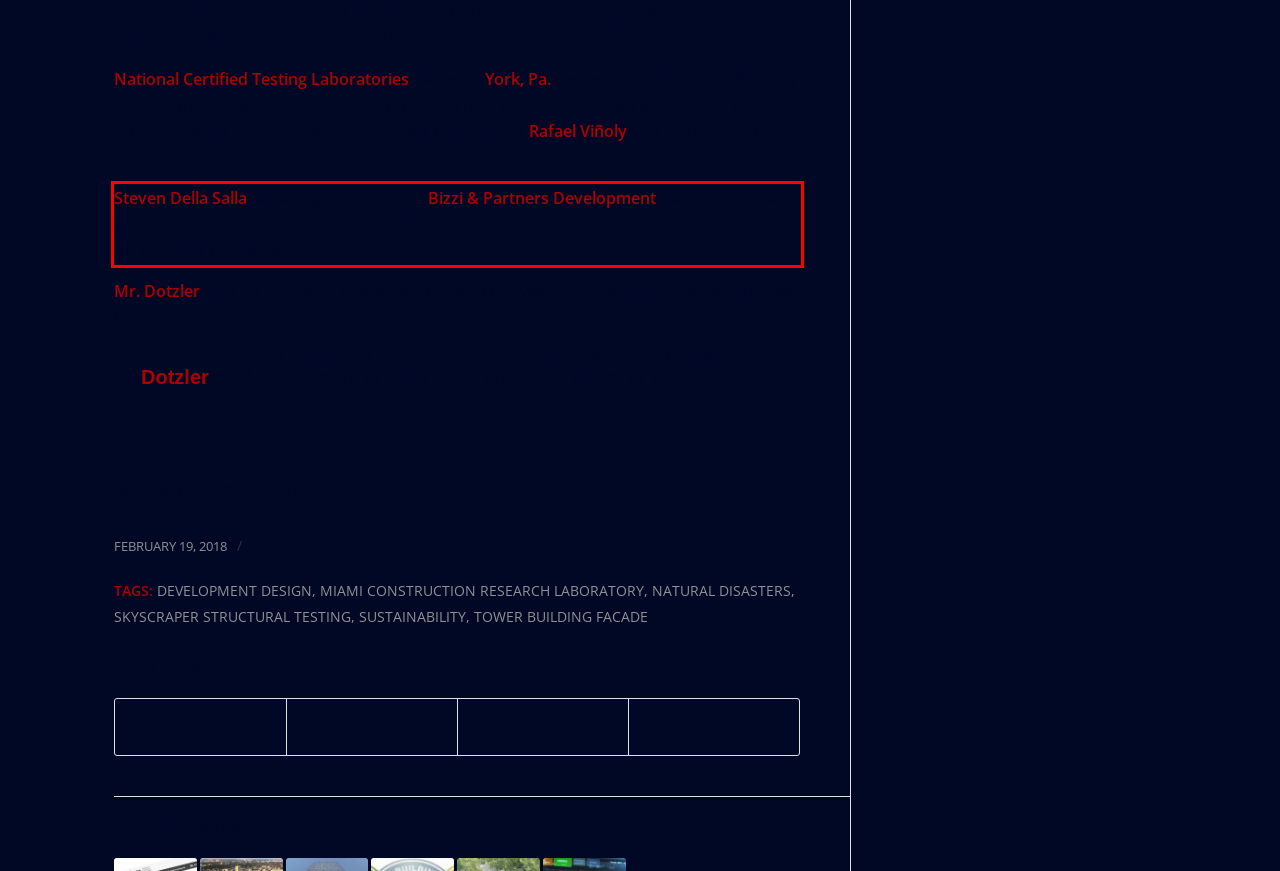Given a webpage screenshot, locate the red bounding box and extract the text content found inside it.

Steven Della Salla, a managing partner at Bizzi & Partners Development, said his company paid about $210,000 to create the mock-up of 125 Greenwich Street, and another $163,000 for the tests themselves.